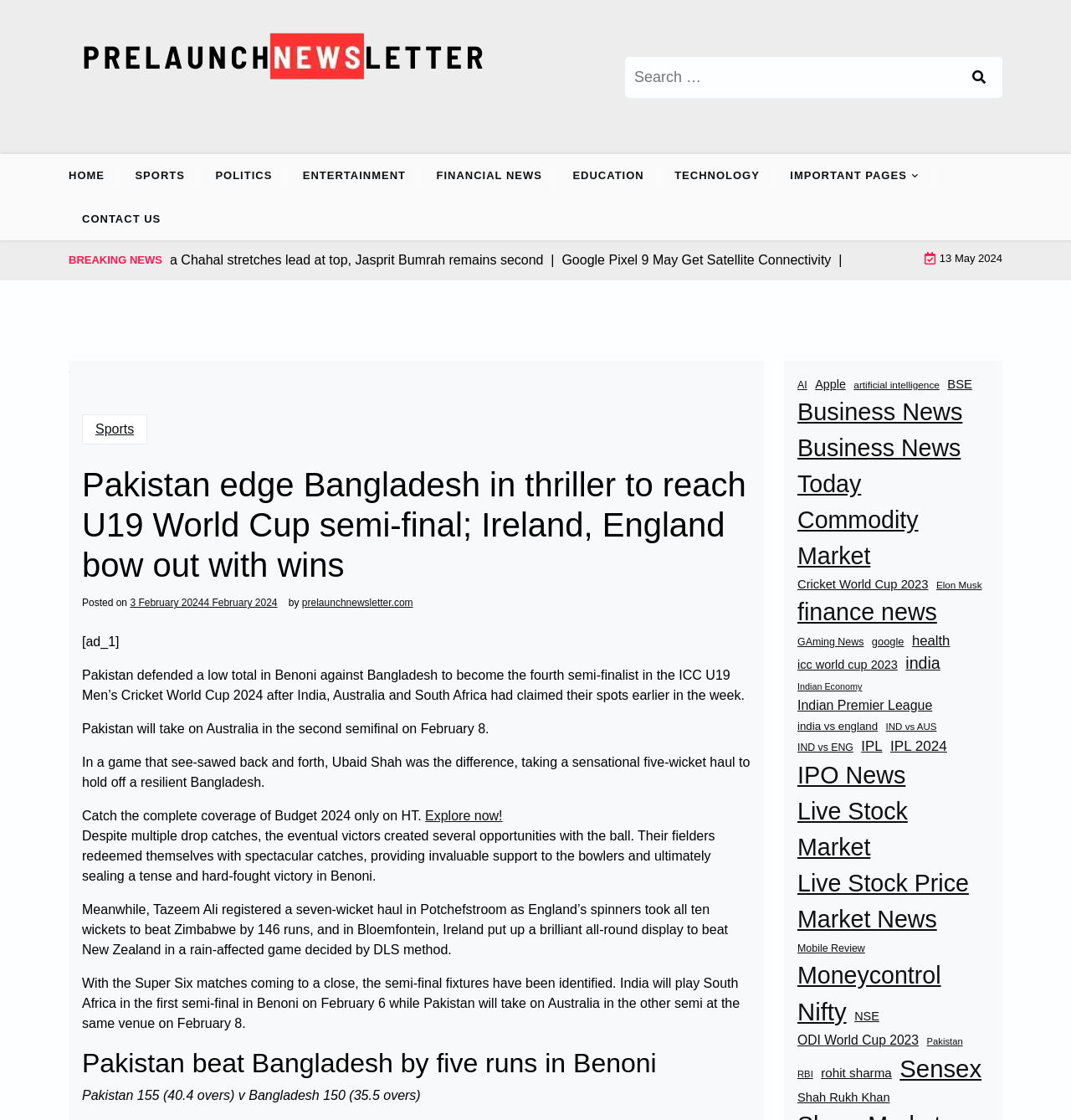Please provide the bounding box coordinates for the element that needs to be clicked to perform the instruction: "Go to HOME page". The coordinates must consist of four float numbers between 0 and 1, formatted as [left, top, right, bottom].

[0.064, 0.138, 0.11, 0.176]